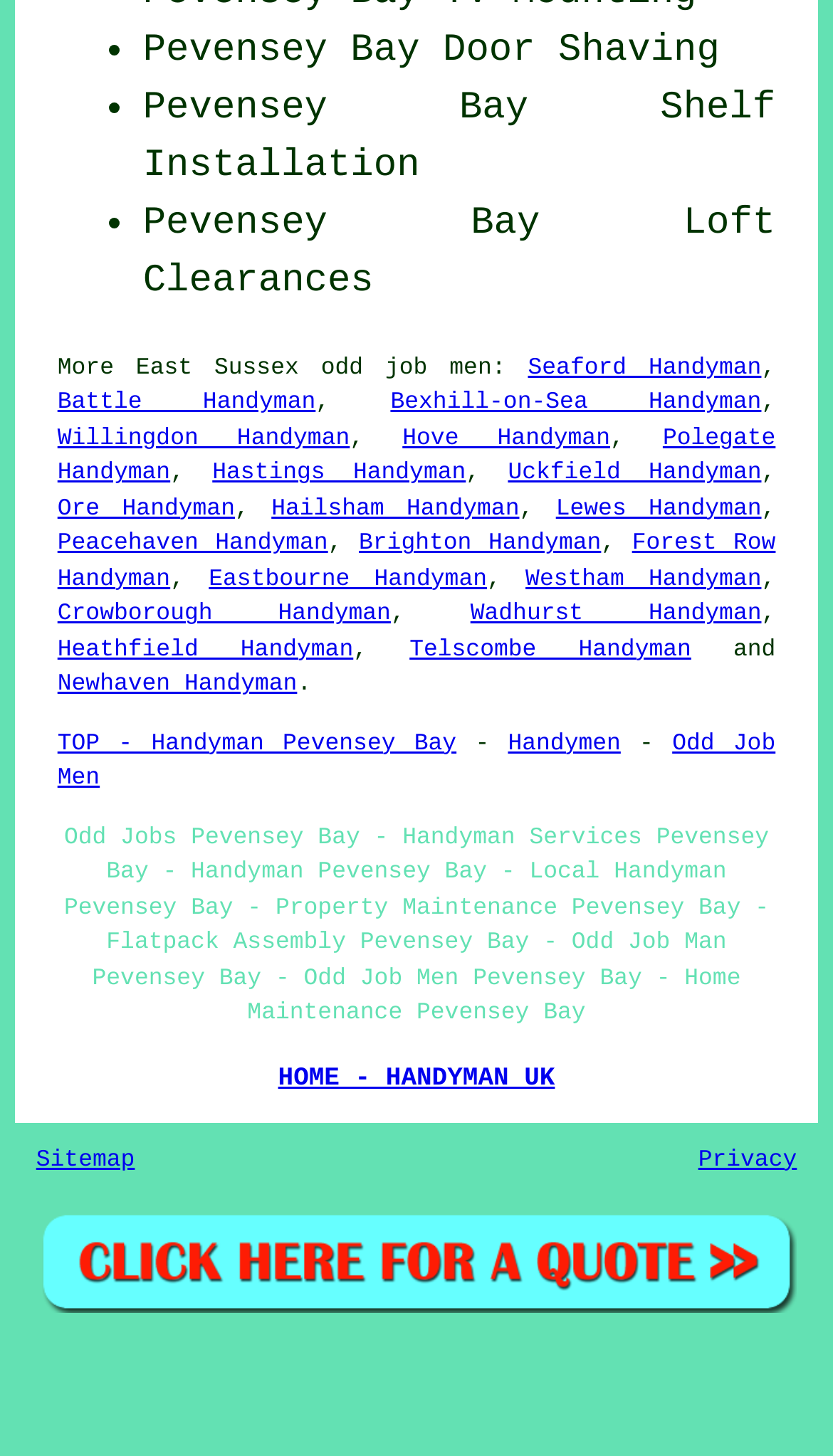What type of maintenance is mentioned on the webpage?
Analyze the image and provide a thorough answer to the question.

The webpage mentions property maintenance as one of the services offered, as indicated by the text 'Property Maintenance Pevensey Bay'.